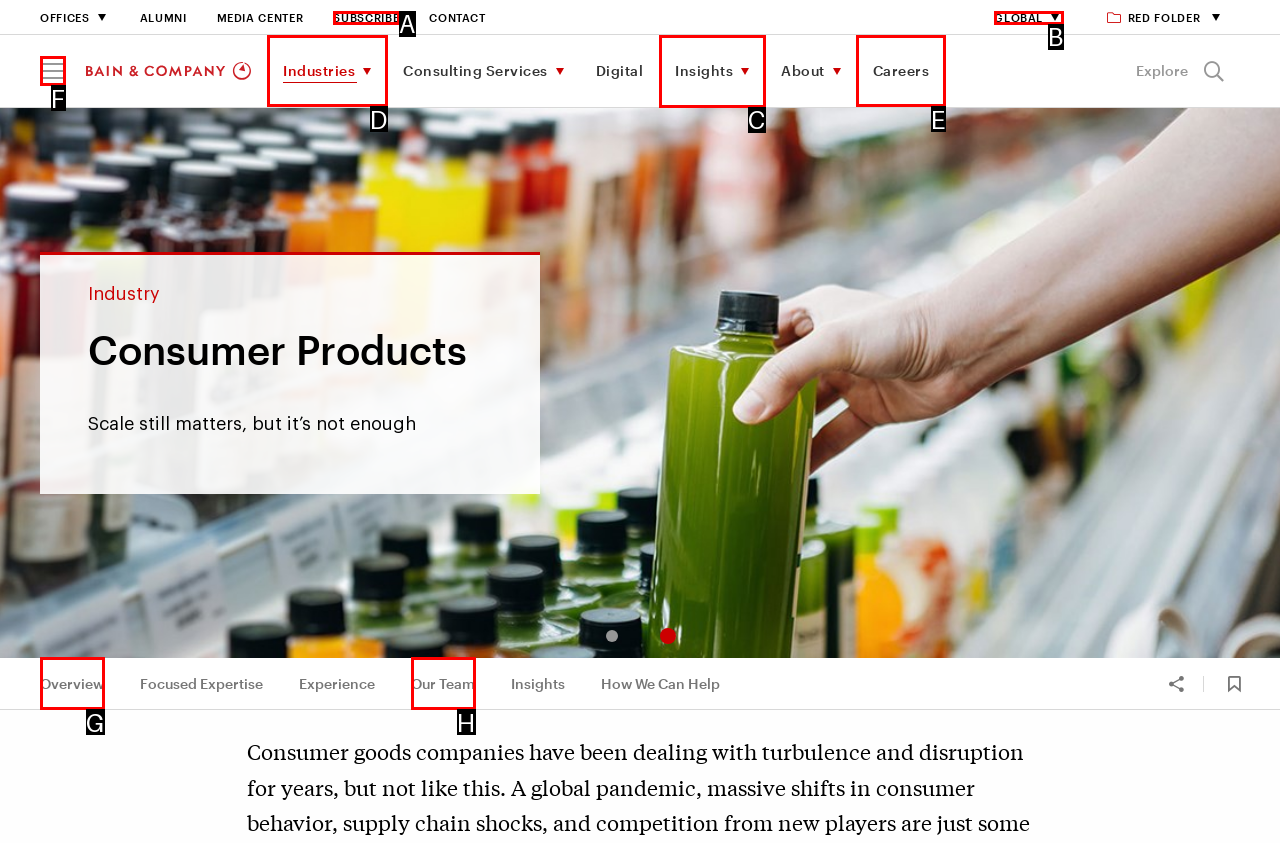Determine the correct UI element to click for this instruction: View Insights. Respond with the letter of the chosen element.

C